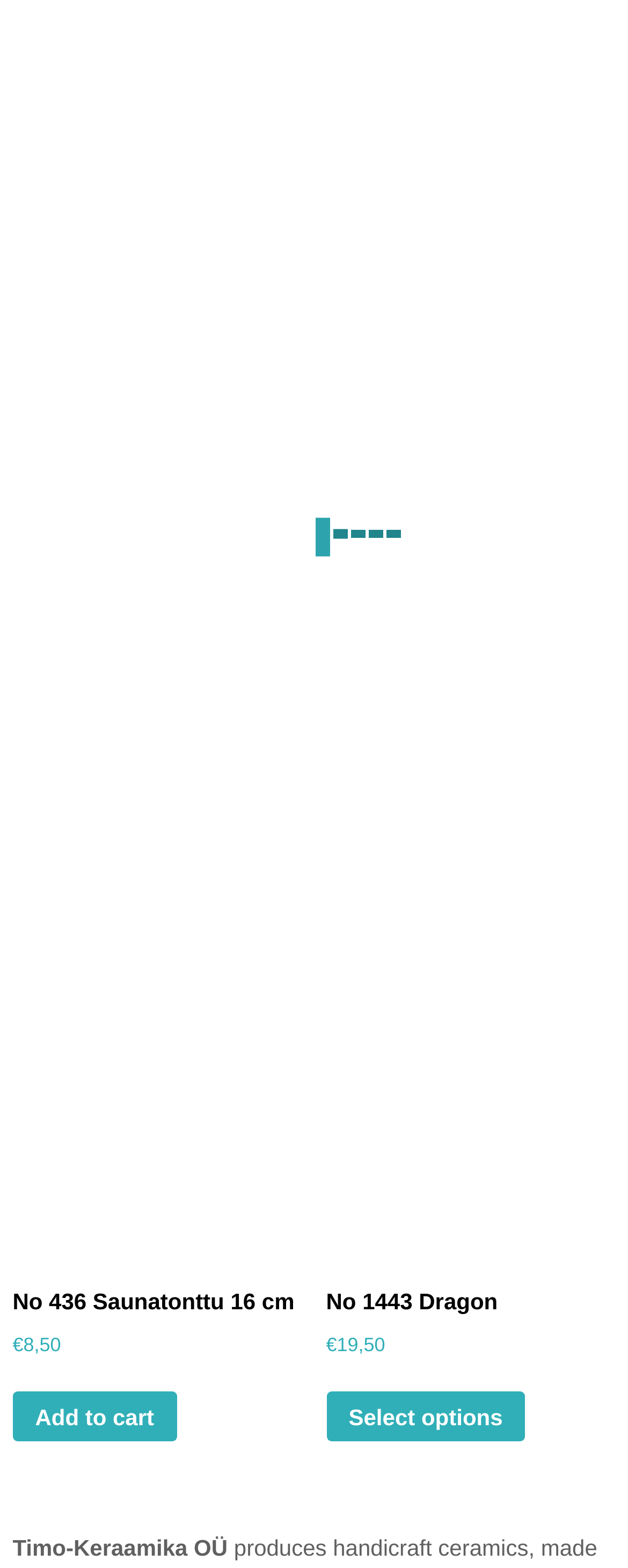What is the price of No 154 Bowl for sauna?
Please use the image to provide an in-depth answer to the question.

I found the link 'No 154 Bowl for sauna, 600 ml €14,50' under the 'New products' heading, which indicates that the price of No 154 Bowl for sauna is €14,50.